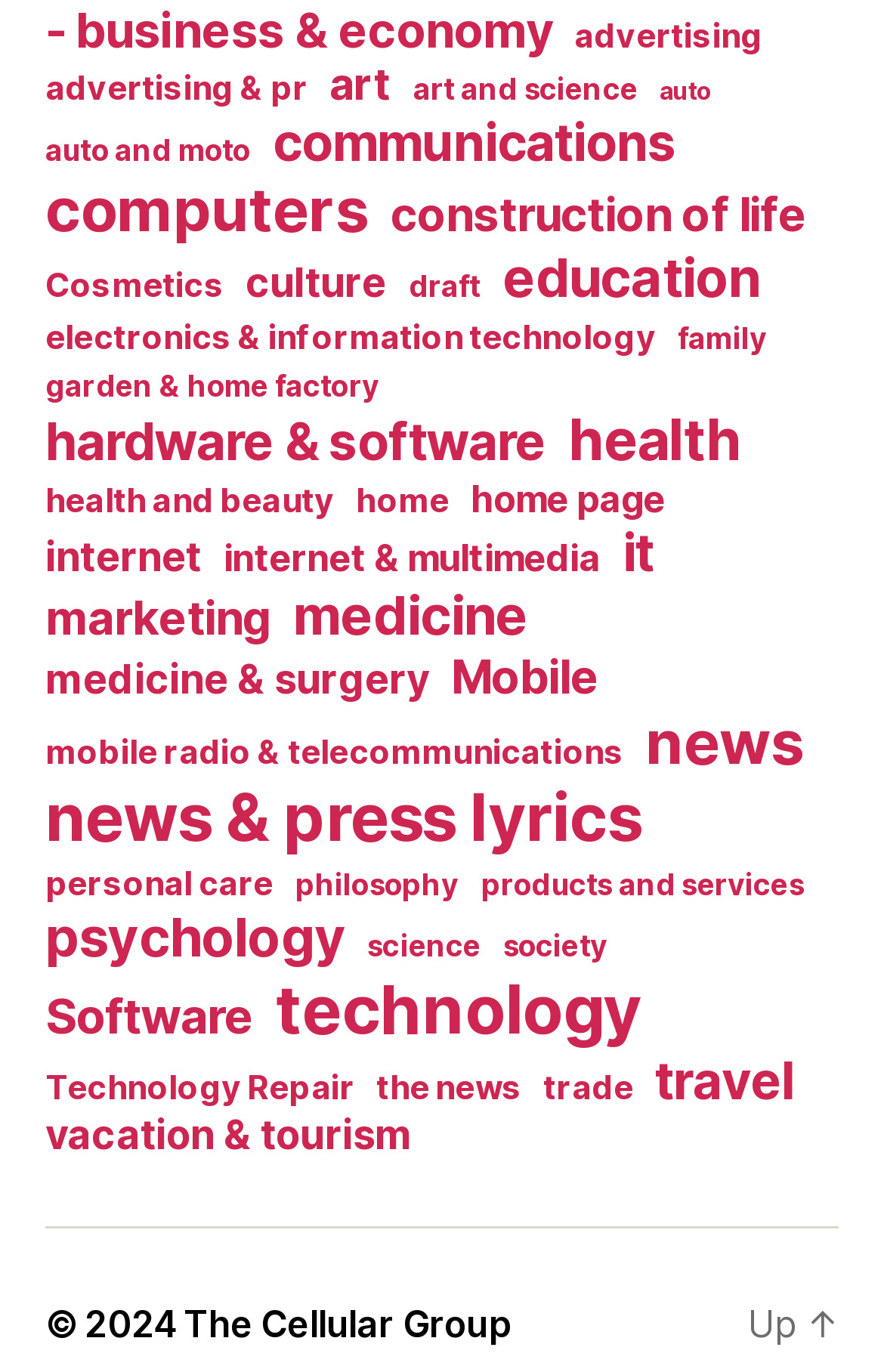Give a one-word or short-phrase answer to the following question: 
How many categories are available?

50